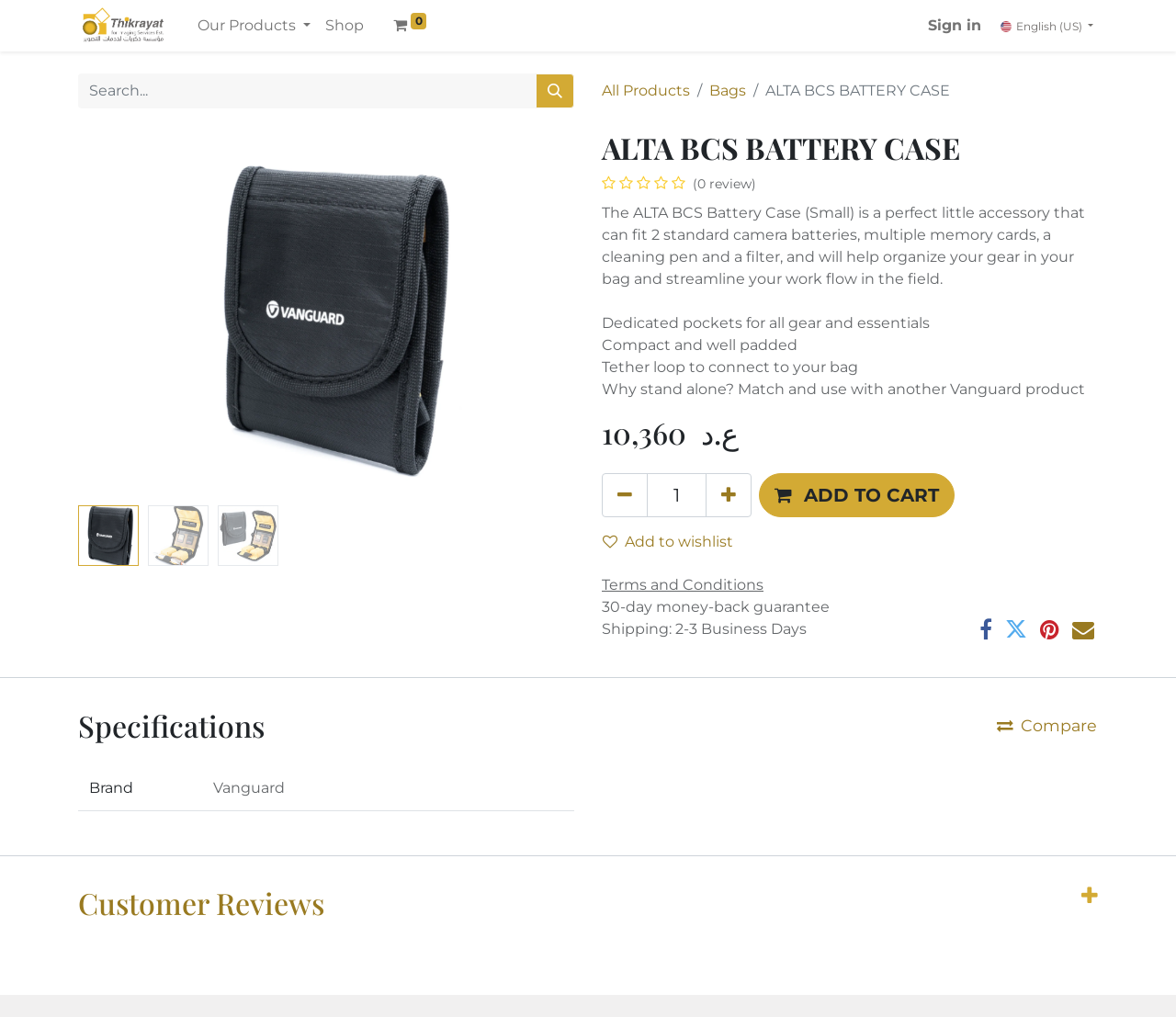Please determine the bounding box coordinates of the element's region to click for the following instruction: "Click the 'About' link in the primary menu".

None